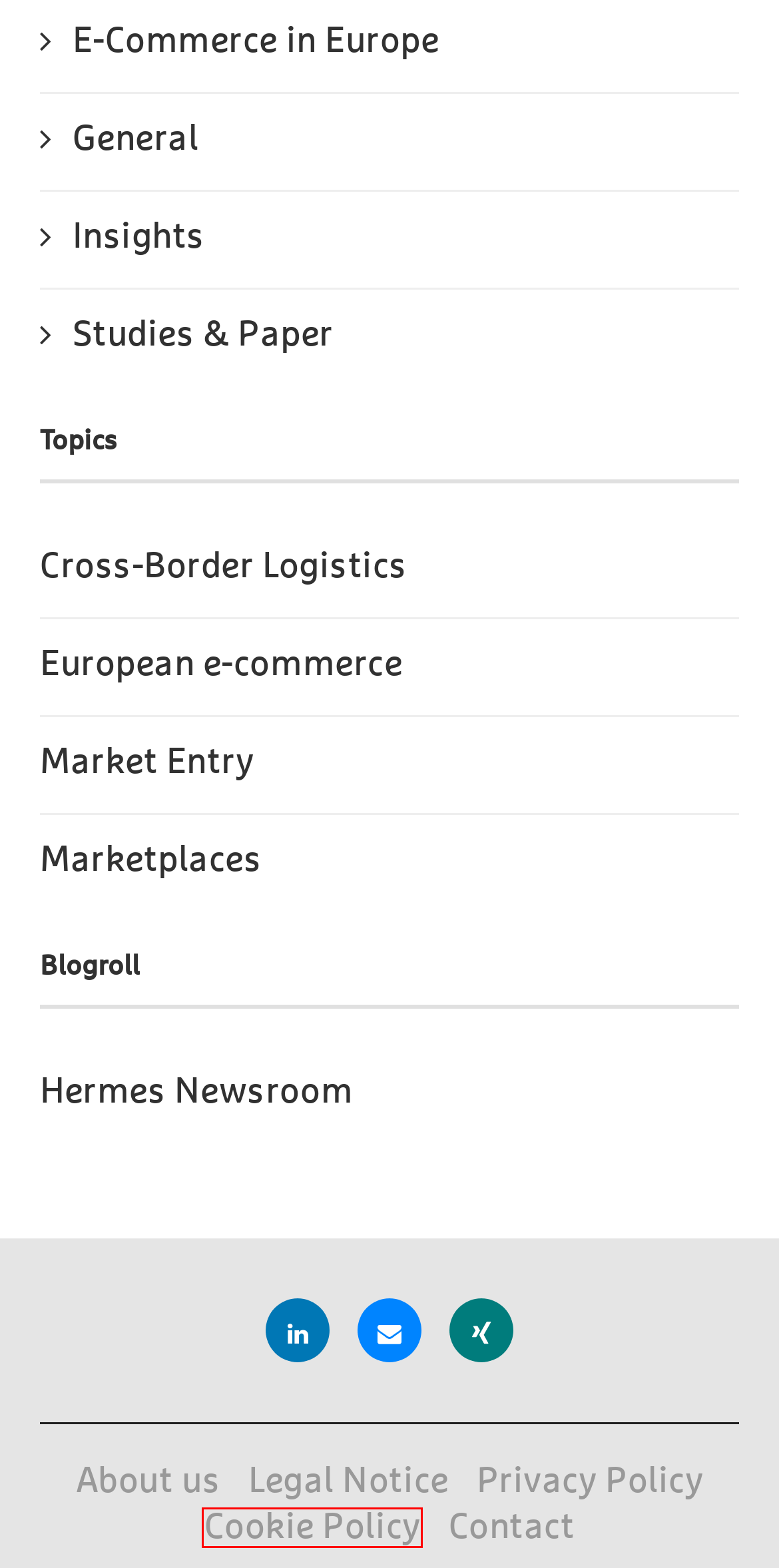Given a webpage screenshot with a red bounding box around a particular element, identify the best description of the new webpage that will appear after clicking on the element inside the red bounding box. Here are the candidates:
A. General - Hermes Supply Chain Blog
B. market entry - Hermes Supply Chain Blog
C. Studies & Paper - Hermes Supply Chain Blog
D. Legal Notice - Hermes Supply Chain Blog
E. Cross-Border Logistics - Hermes Supply Chain Blog
F. Cookie Policy - Hermes Supply Chain Blog
G. Insights - Hermes Supply Chain Blog
H. Hermes Newsroom

F